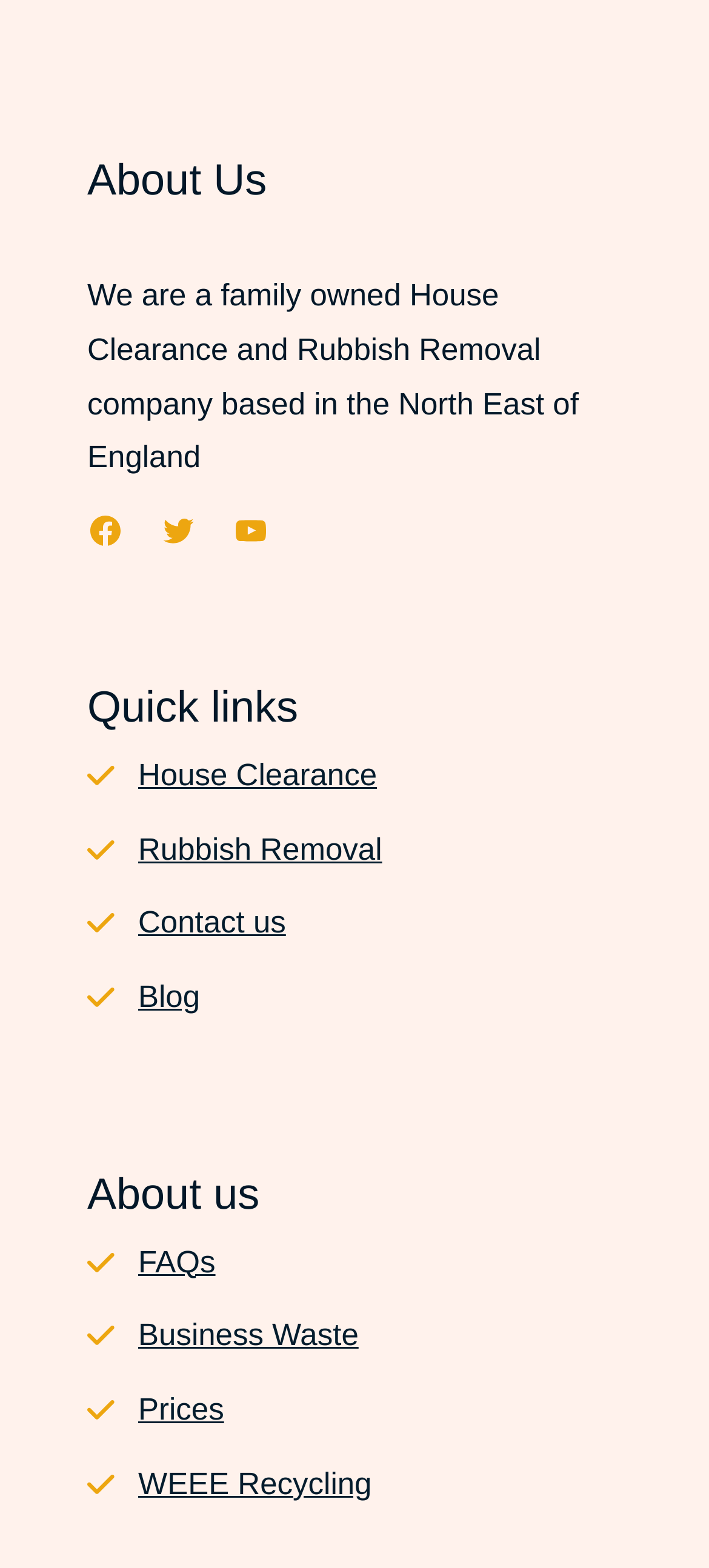What is the region where the company is based? Look at the image and give a one-word or short phrase answer.

North East of England